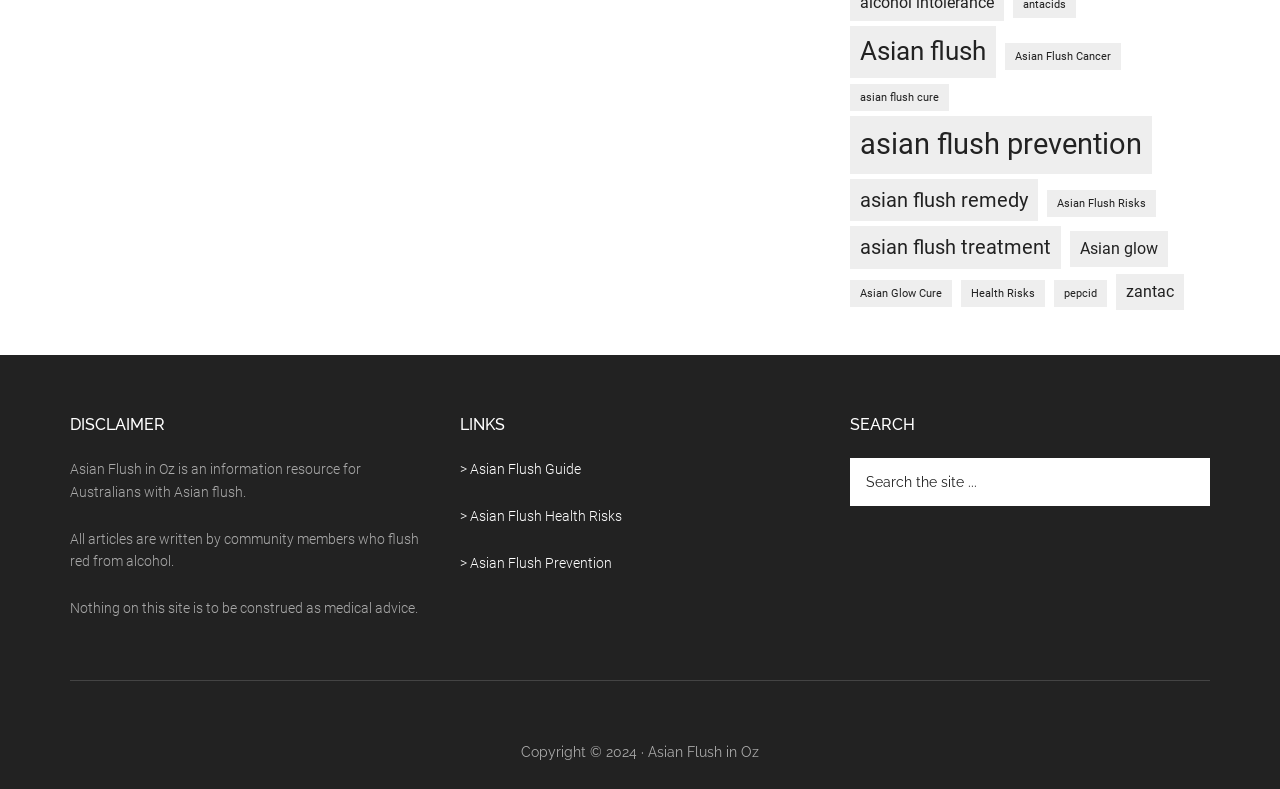Respond to the following question with a brief word or phrase:
Can I rely on this site for medical advice?

No